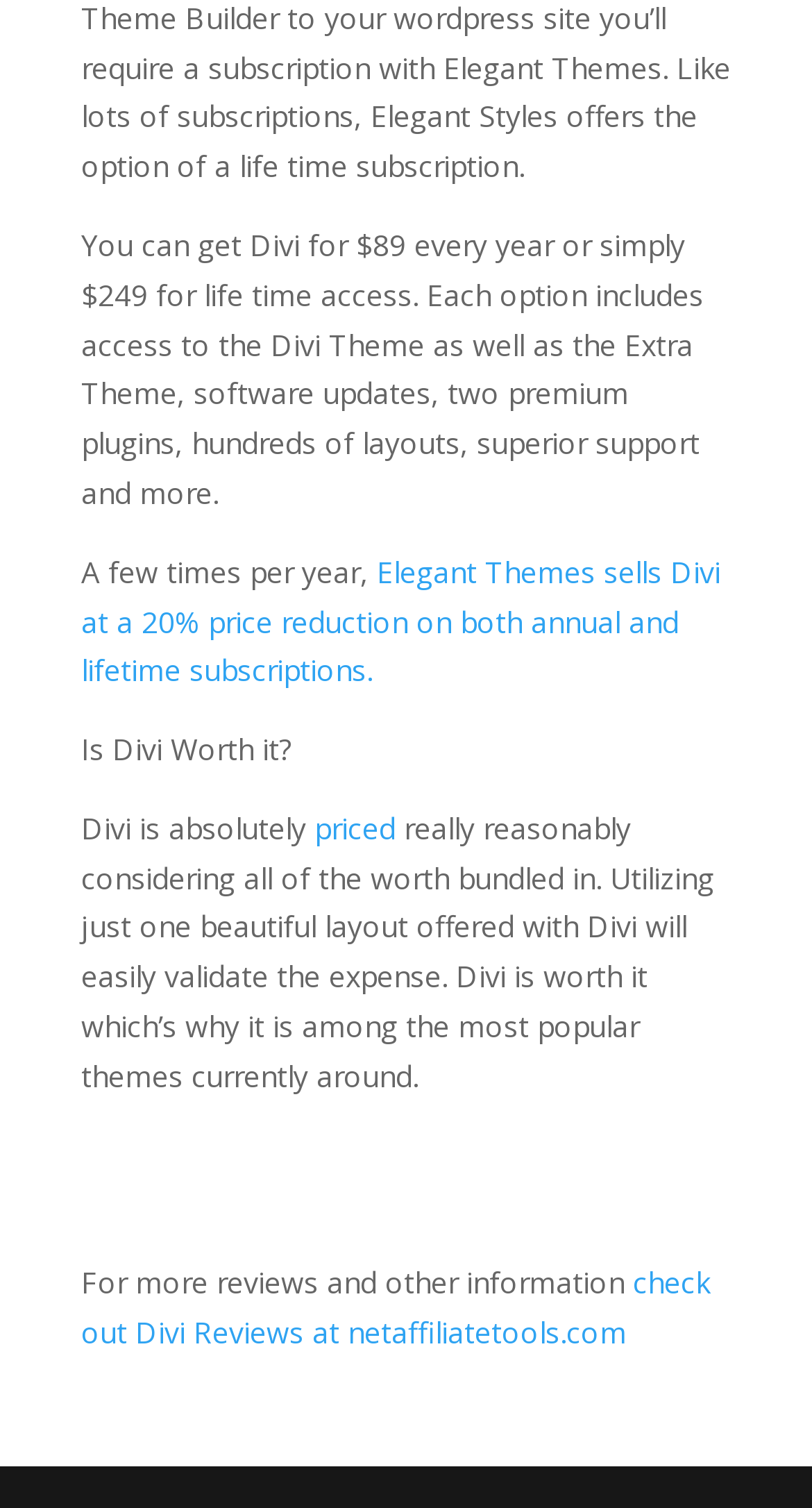Identify the bounding box of the UI element that matches this description: "priced".

[0.387, 0.536, 0.487, 0.562]